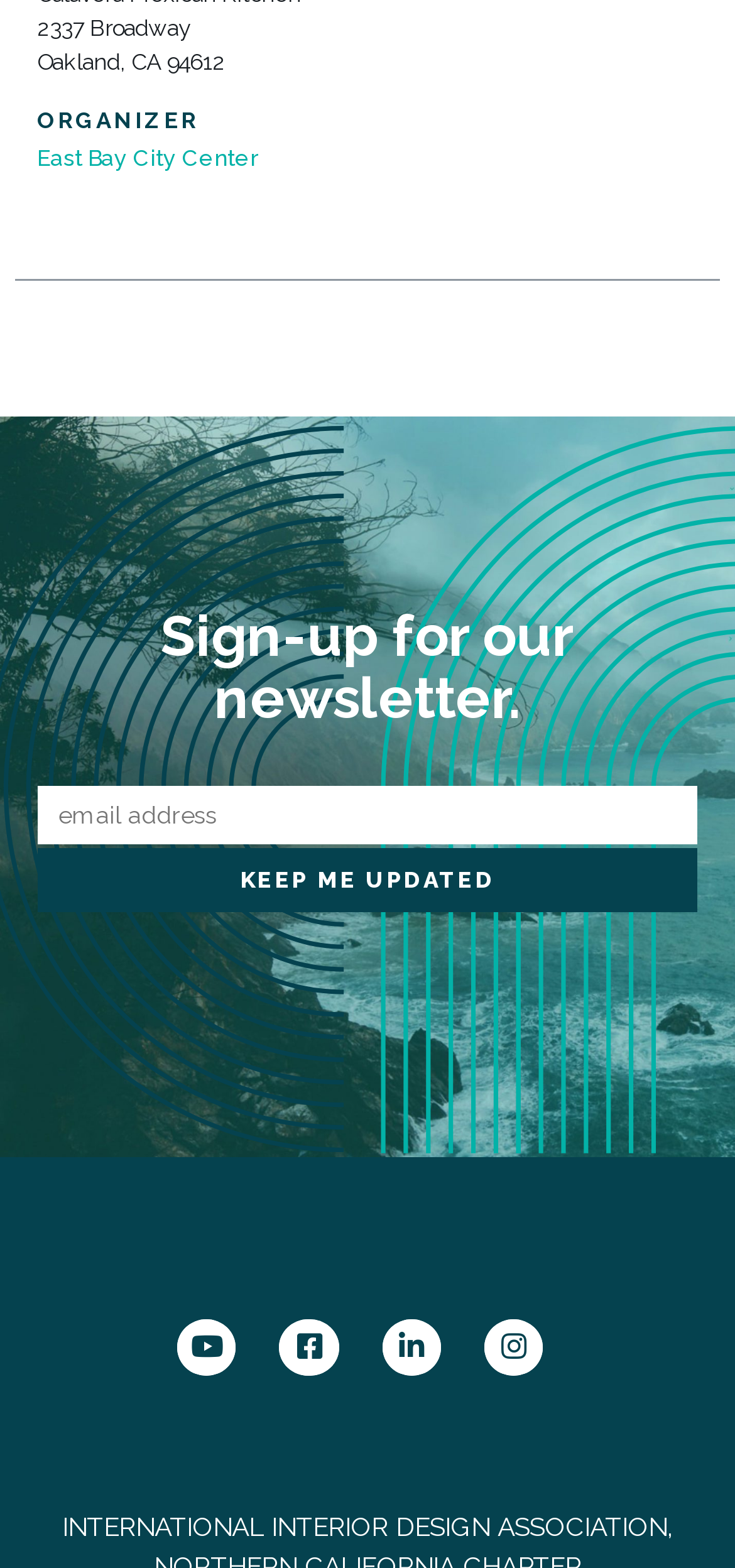How many social network links are there?
Please provide a detailed and thorough answer to the question.

I counted the number of link elements with the description 'Social network link' at the bottom of the page, and found that there are four of them.